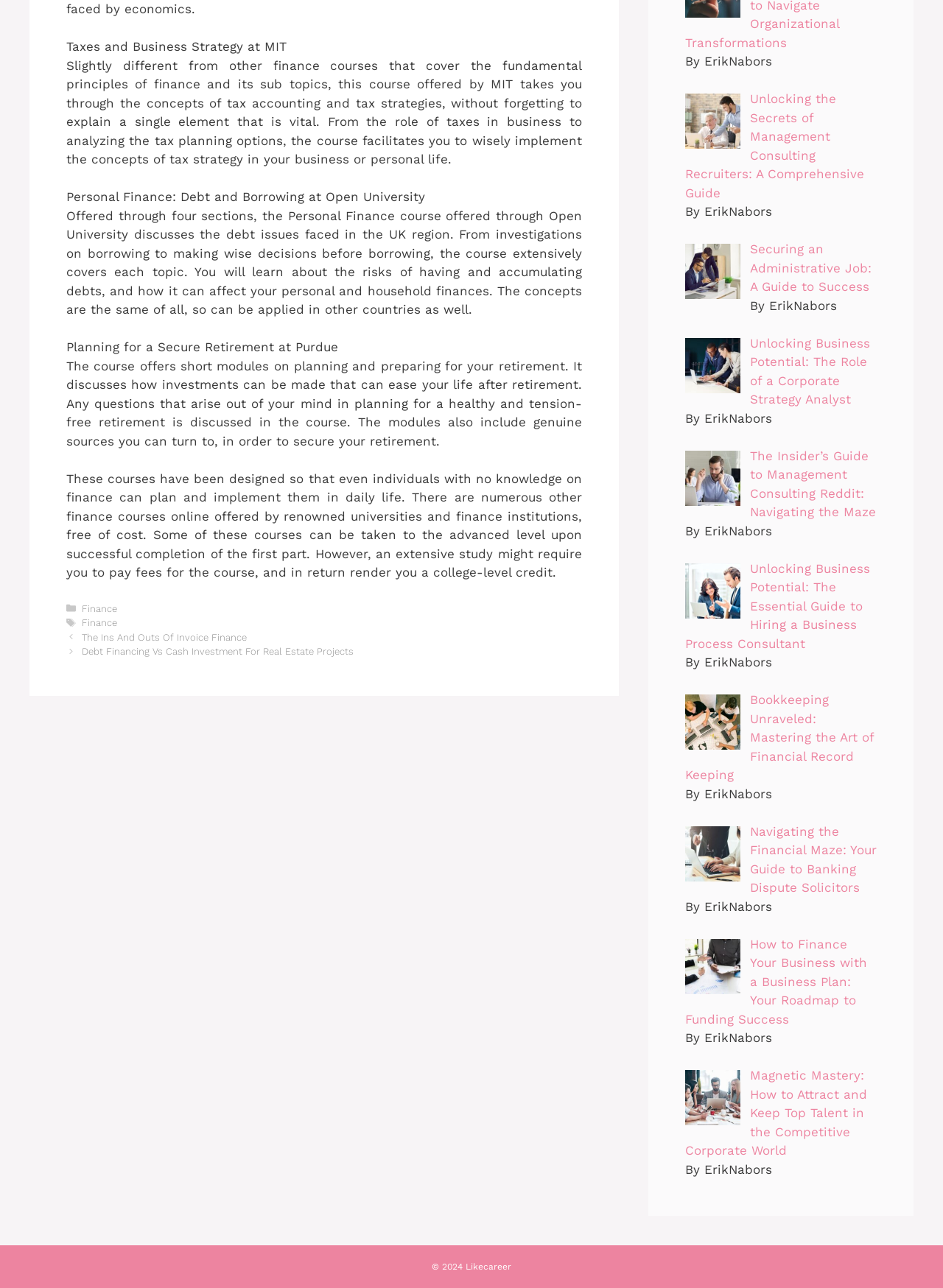Can you find the bounding box coordinates of the area I should click to execute the following instruction: "Click on 'Planning for a Secure Retirement at Purdue'"?

[0.07, 0.264, 0.359, 0.275]